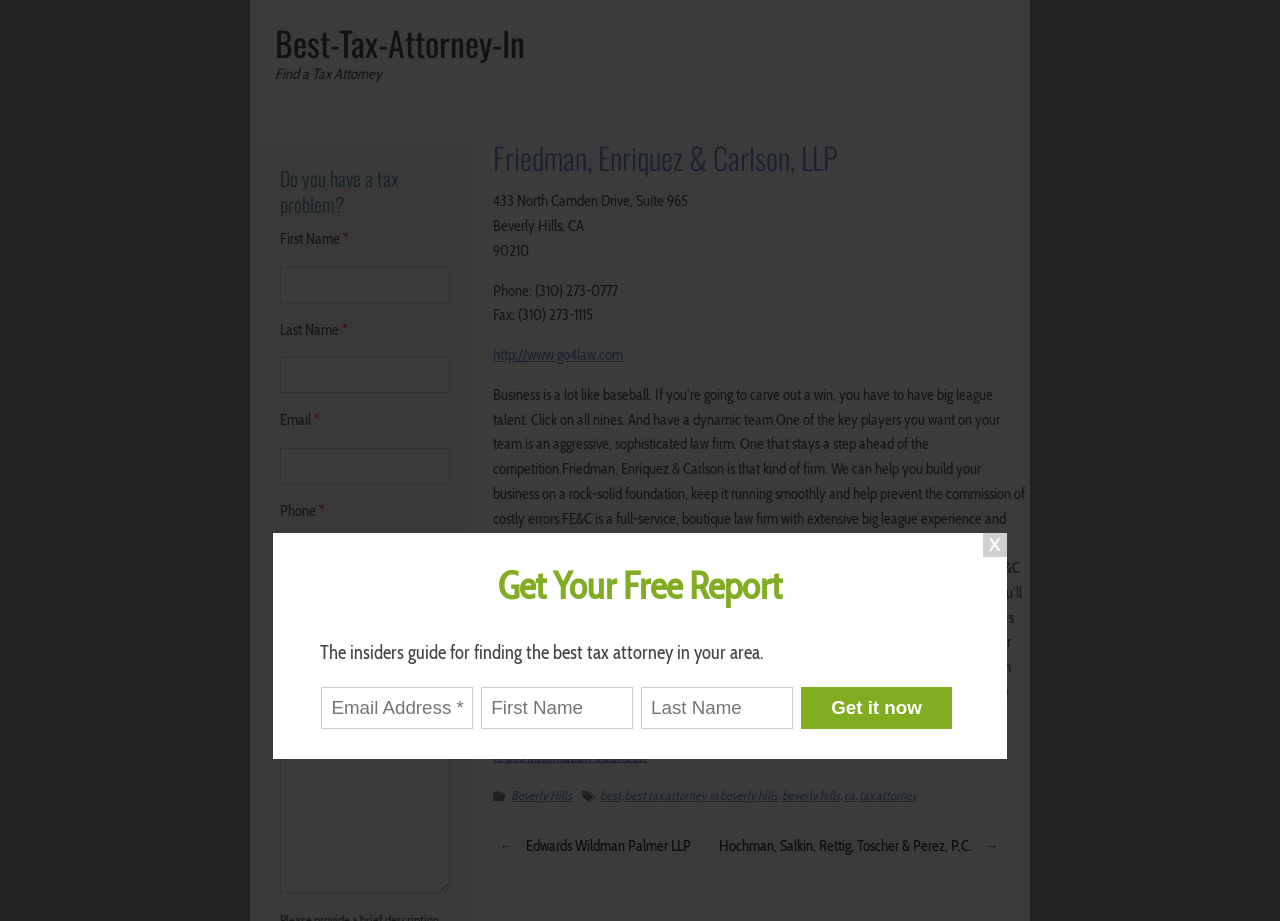Find and indicate the bounding box coordinates of the region you should select to follow the given instruction: "Enter email address".

[0.251, 0.746, 0.37, 0.791]